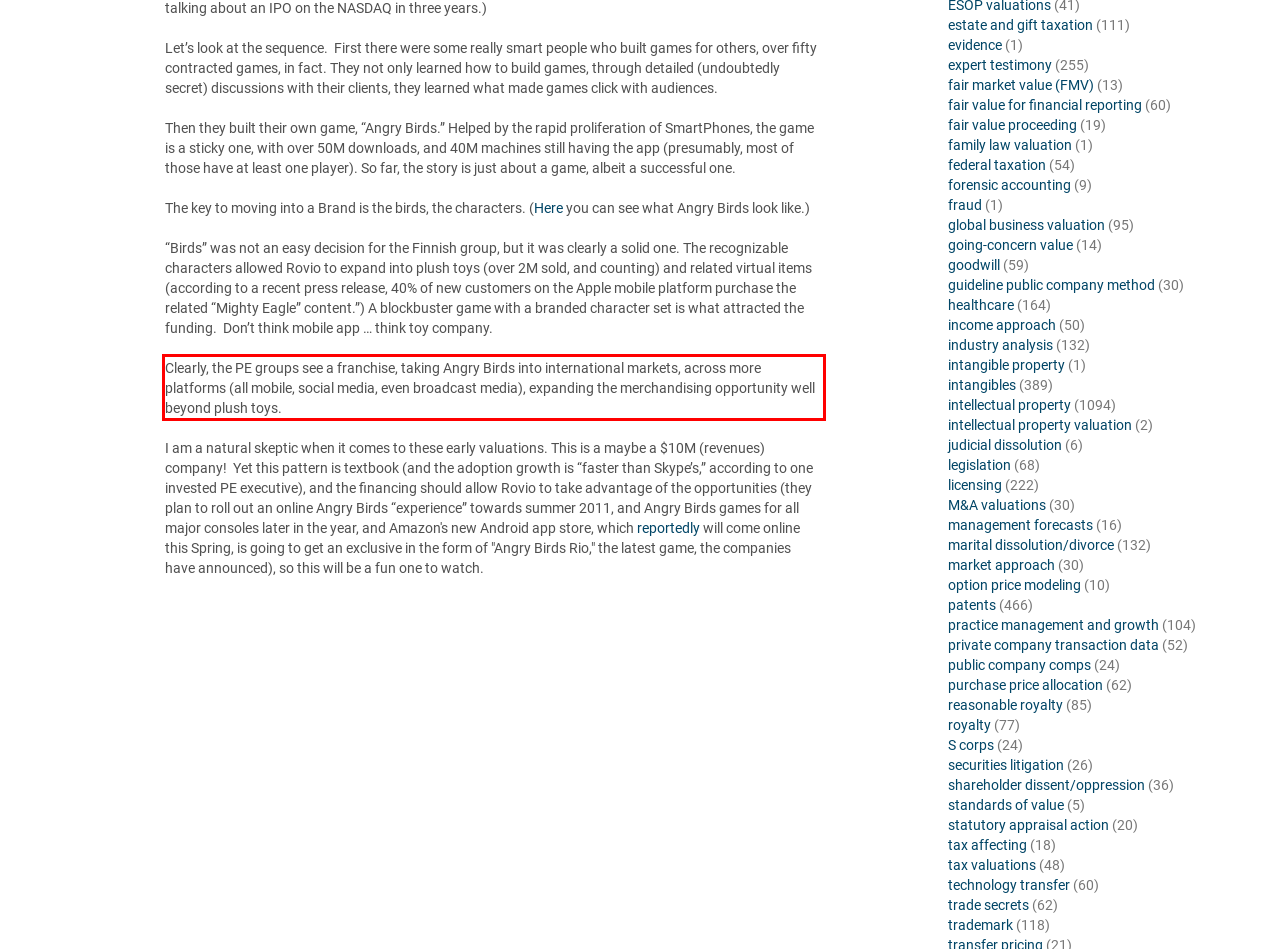In the screenshot of the webpage, find the red bounding box and perform OCR to obtain the text content restricted within this red bounding box.

Clearly, the PE groups see a franchise, taking Angry Birds into international markets, across more platforms (all mobile, social media, even broadcast media), expanding the merchandising opportunity well beyond plush toys.